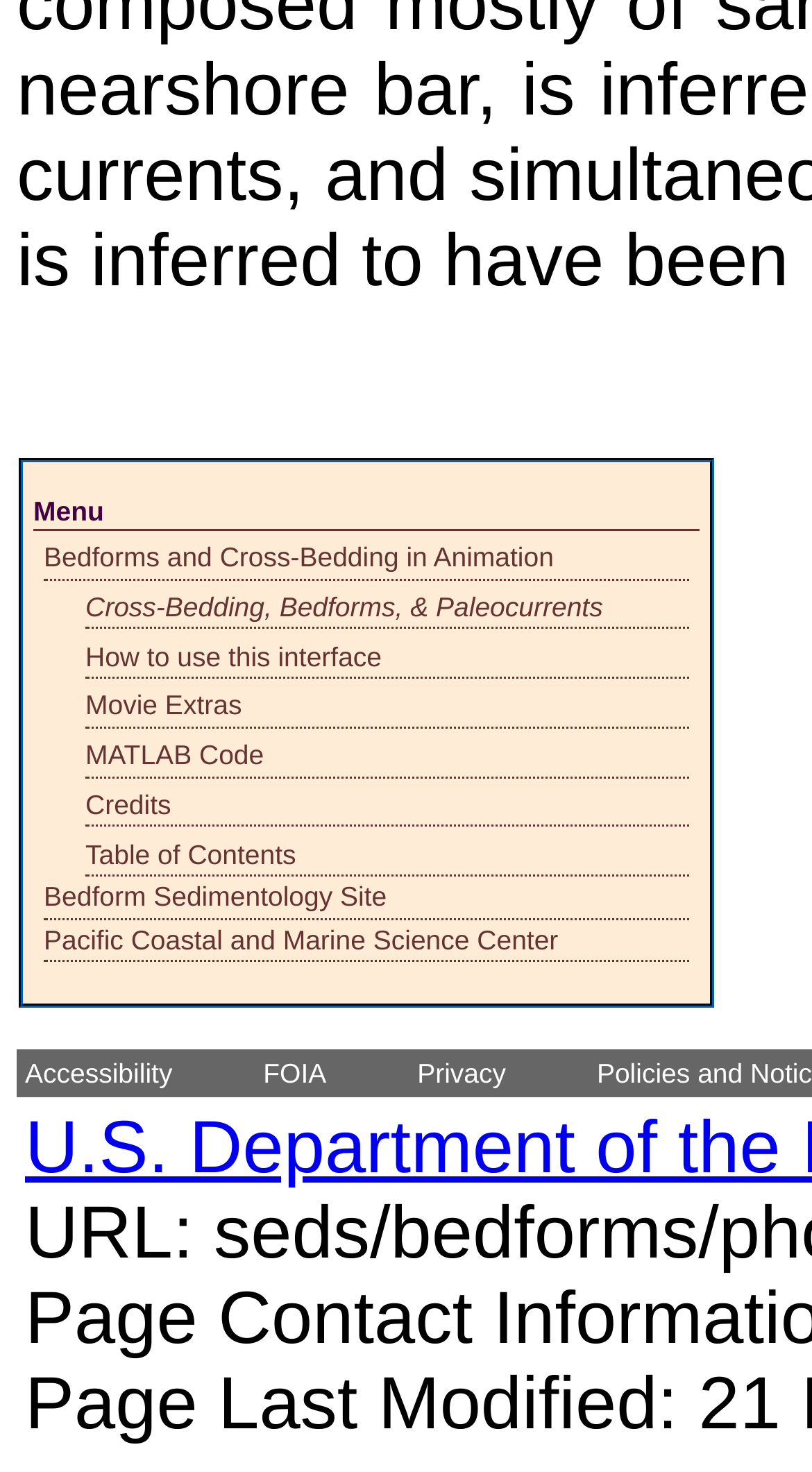Reply to the question with a single word or phrase:
How many links are there under the 'Menu' heading?

7